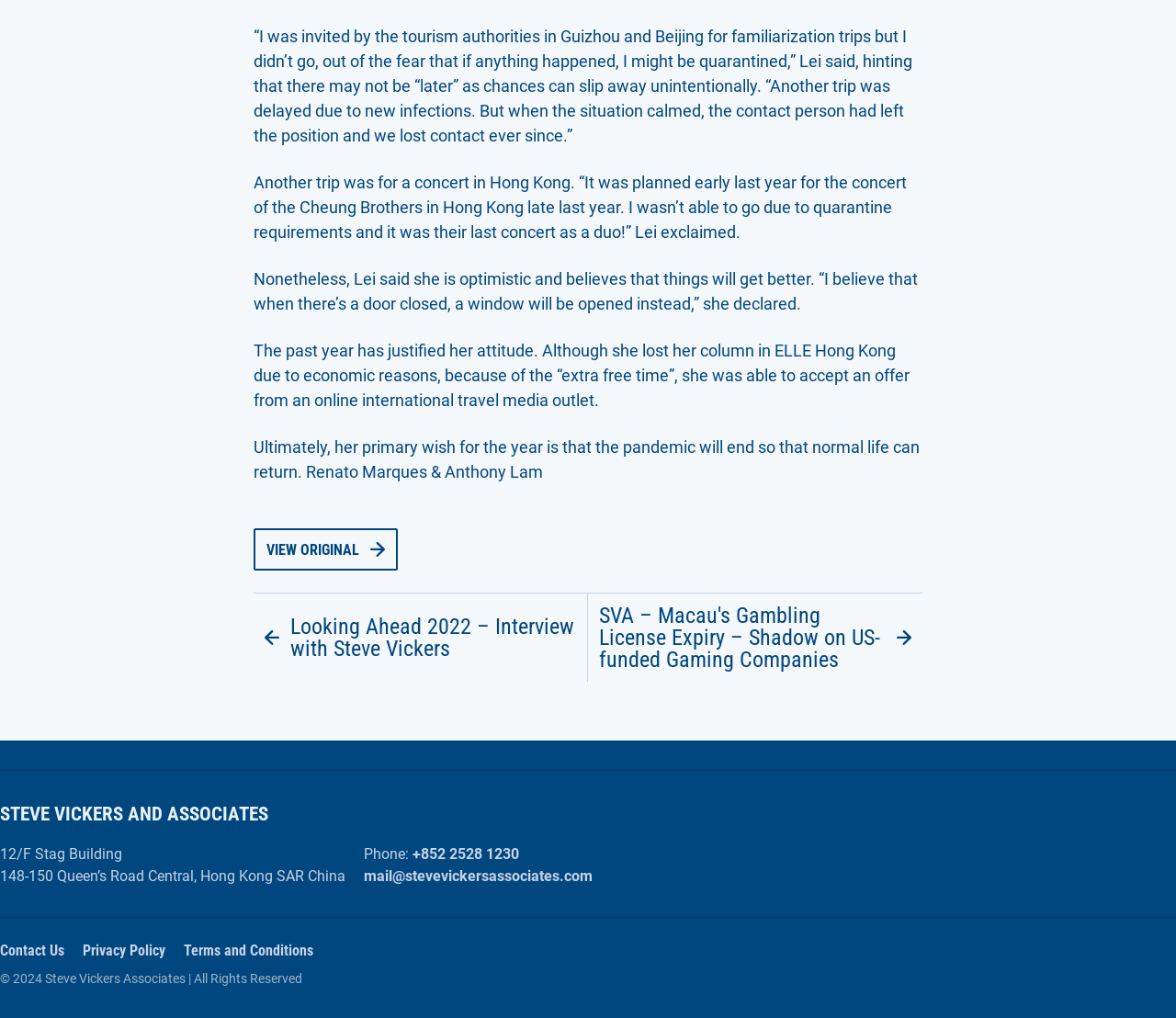What is the phone number of the company?
Please provide a comprehensive answer based on the visual information in the image.

I found the answer by looking at the link element with the text '+852 2528 1230' at the bottom of the page, which suggests that it is the phone number of the company.